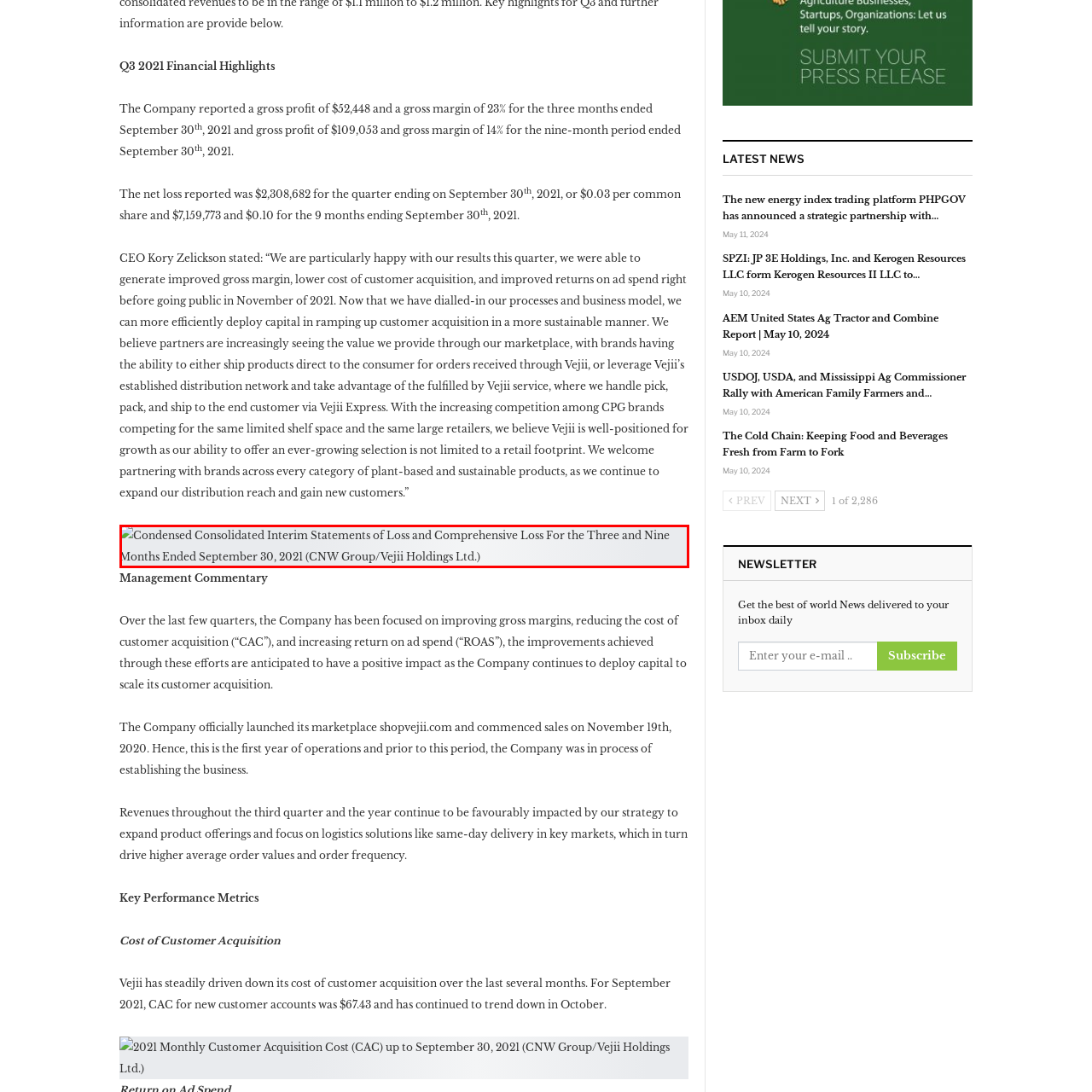Describe the scene captured within the highlighted red boundary in great detail.

The image presents the "Condensed Consolidated Interim Statements of Loss and Comprehensive Loss for the Three and Nine Months Ended September 30, 2021." This document is attributed to the CNW Group and Vejii Holdings Ltd., highlighting the financial performance of the company during the specified period, providing a snapshot of its financial conditions, including key metrics regarding revenues, losses, and overall profitability. The financial statements serve as an essential tool for investors and stakeholders to assess the company's operational effectiveness and forecast potential future performance.